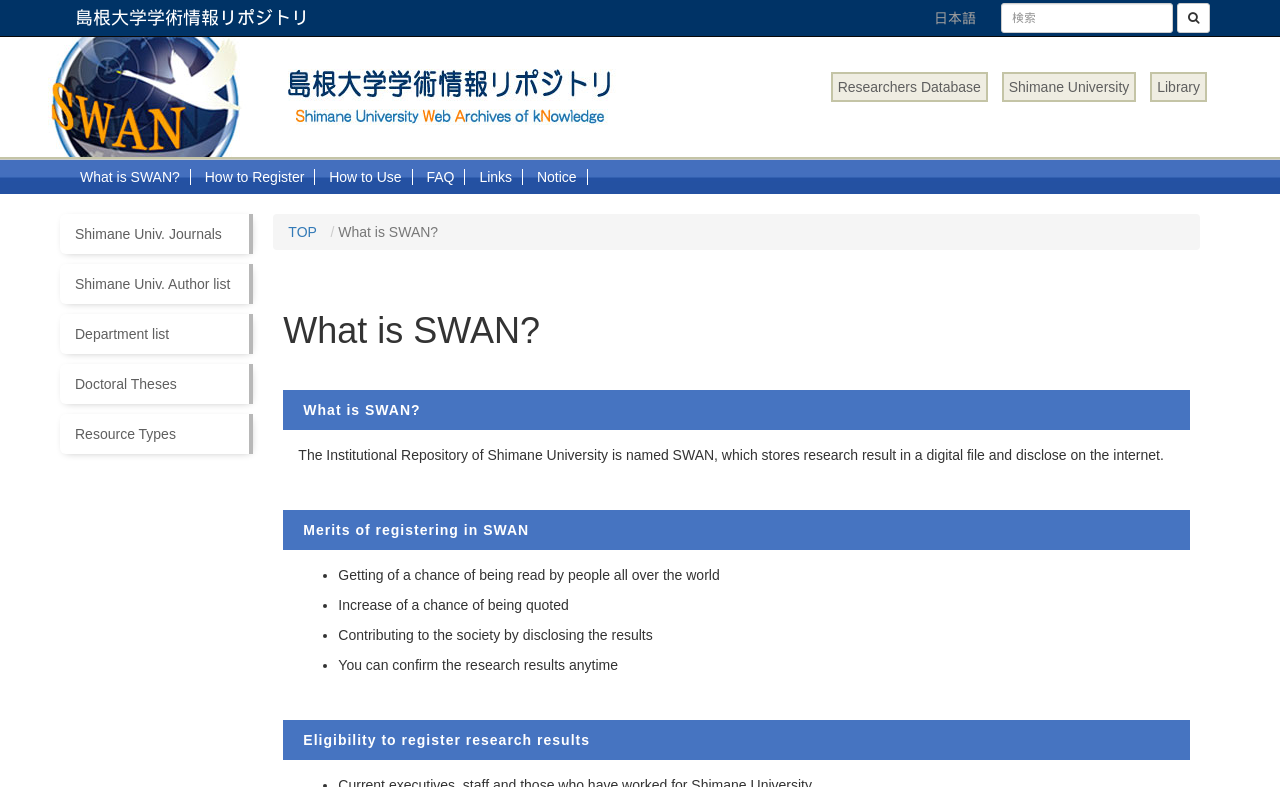Please determine the bounding box coordinates for the element with the description: "Notice".

[0.419, 0.215, 0.451, 0.235]